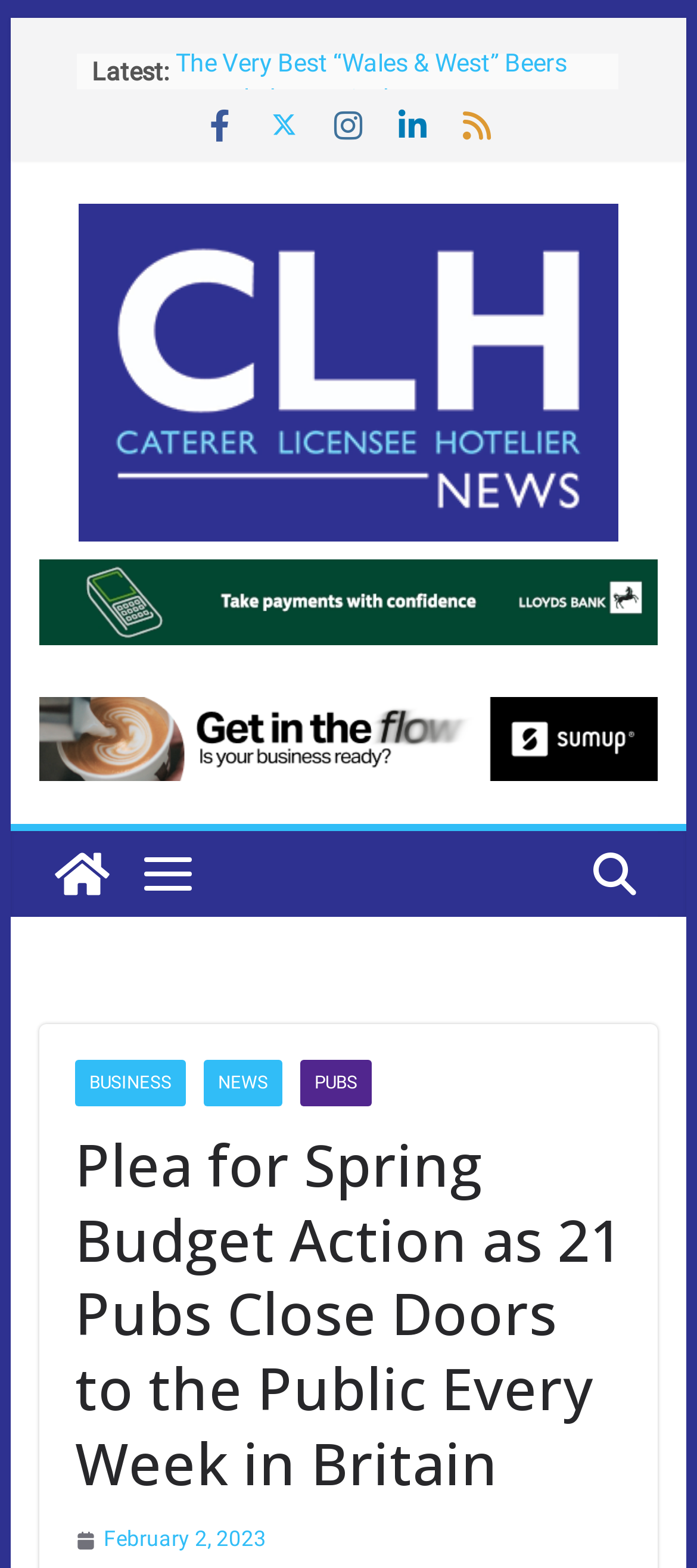When was the news article published?
Look at the image and provide a short answer using one word or a phrase.

February 2, 2023